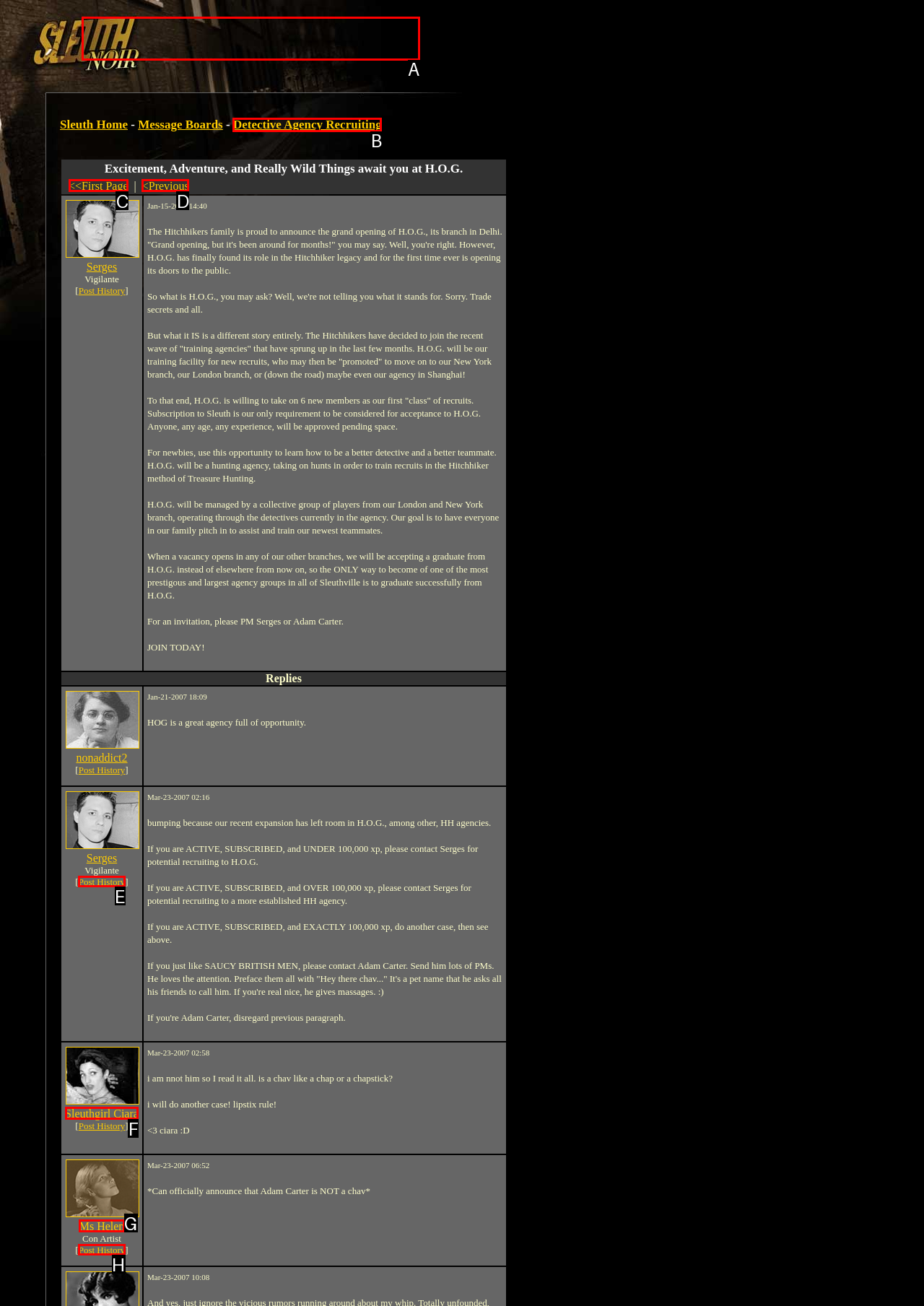Choose the option that best matches the description: <Previous
Indicate the letter of the matching option directly.

D